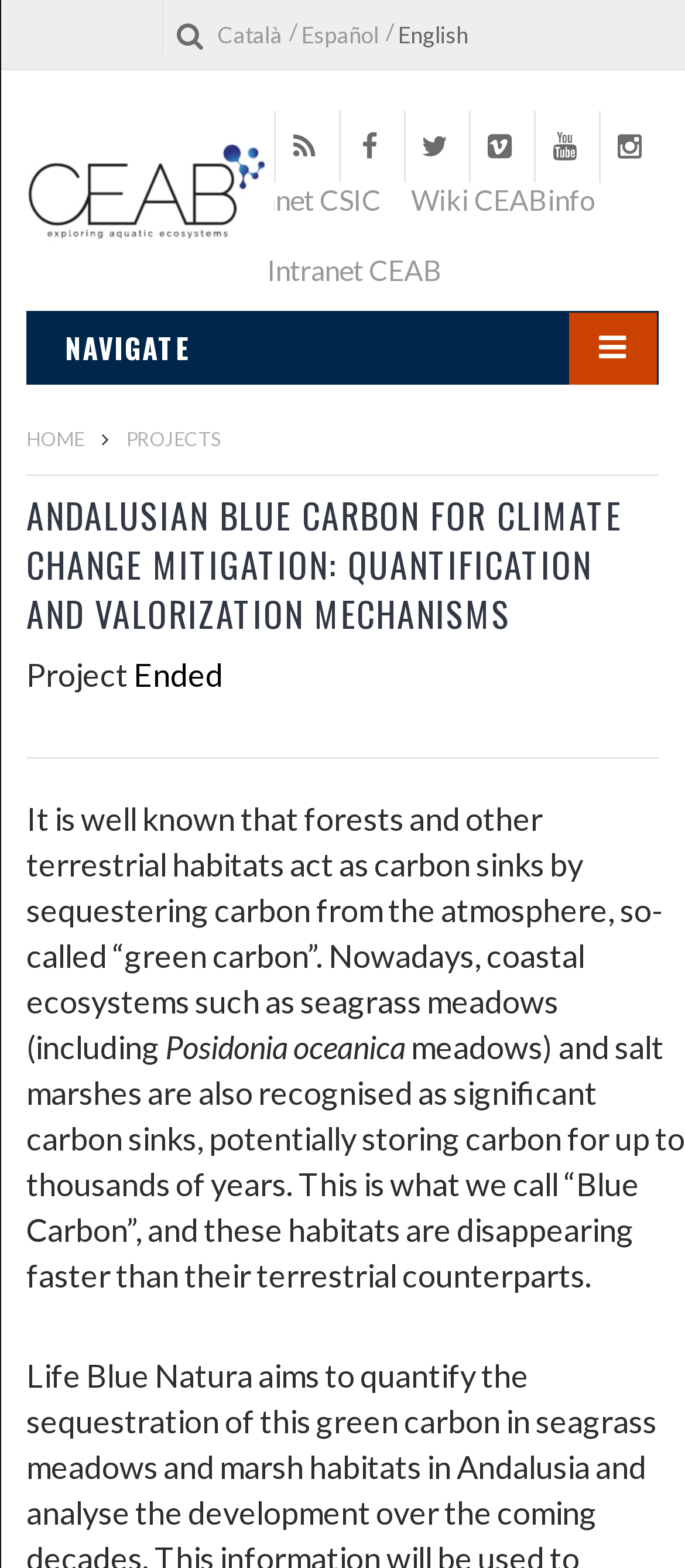Locate the bounding box coordinates of the clickable part needed for the task: "Visit Facebook page".

[0.495, 0.071, 0.582, 0.117]